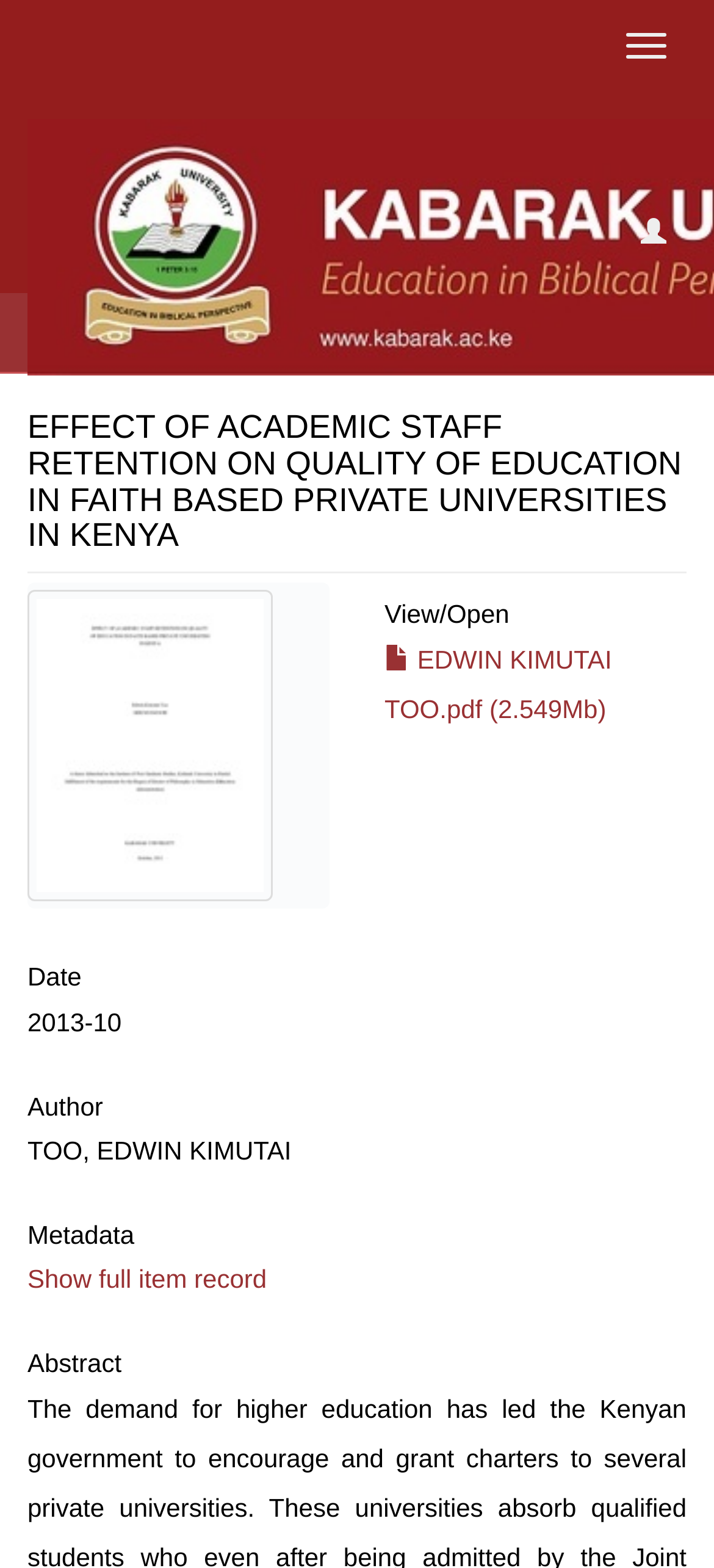Find the bounding box of the web element that fits this description: "bangkoktriathlon".

None